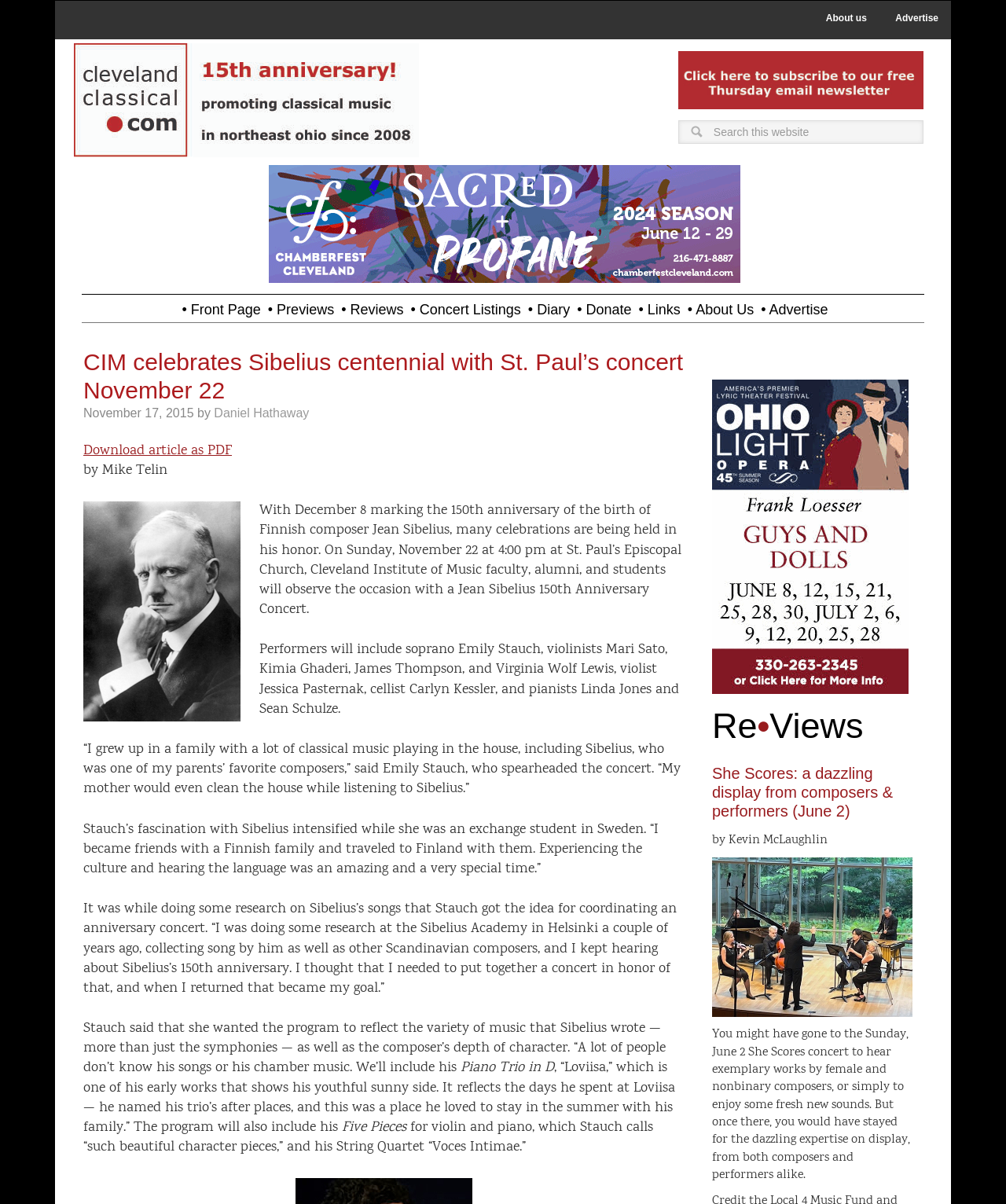Kindly determine the bounding box coordinates for the clickable area to achieve the given instruction: "Read article by Daniel Hathaway".

[0.213, 0.338, 0.307, 0.349]